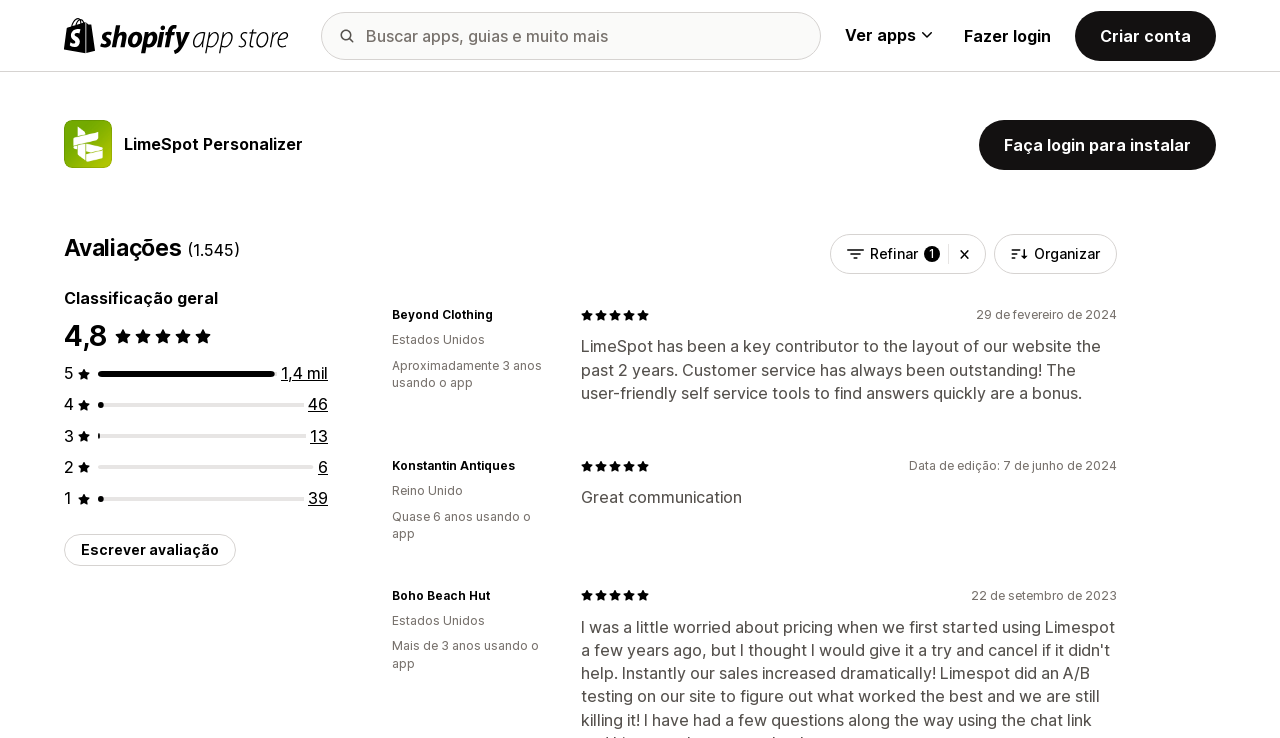Can you identify the bounding box coordinates of the clickable region needed to carry out this instruction: 'Refine search'? The coordinates should be four float numbers within the range of 0 to 1, stated as [left, top, right, bottom].

[0.649, 0.317, 0.771, 0.371]